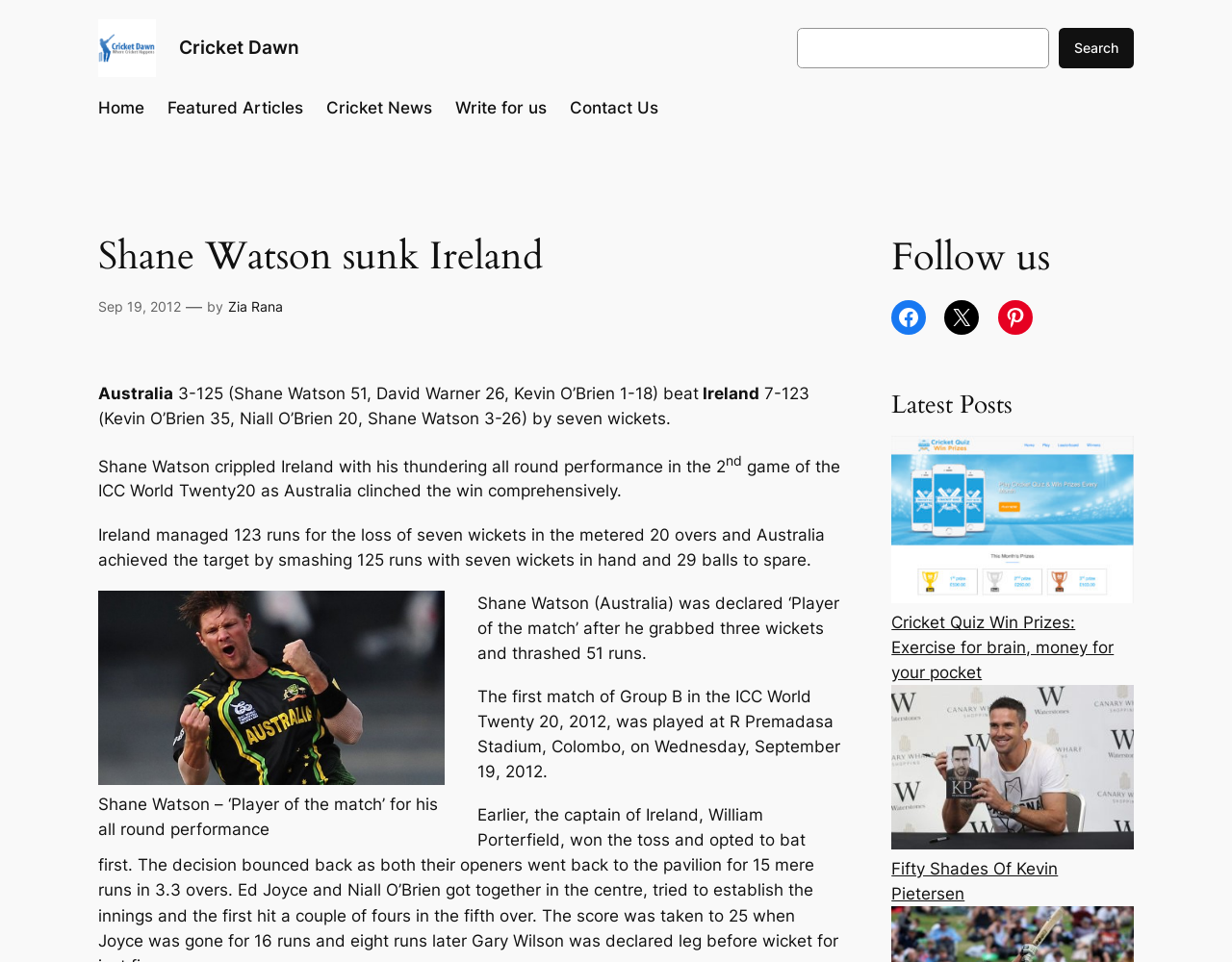Locate the bounding box of the user interface element based on this description: "Fifty Shades Of Kevin Pietersen".

[0.724, 0.893, 0.859, 0.939]